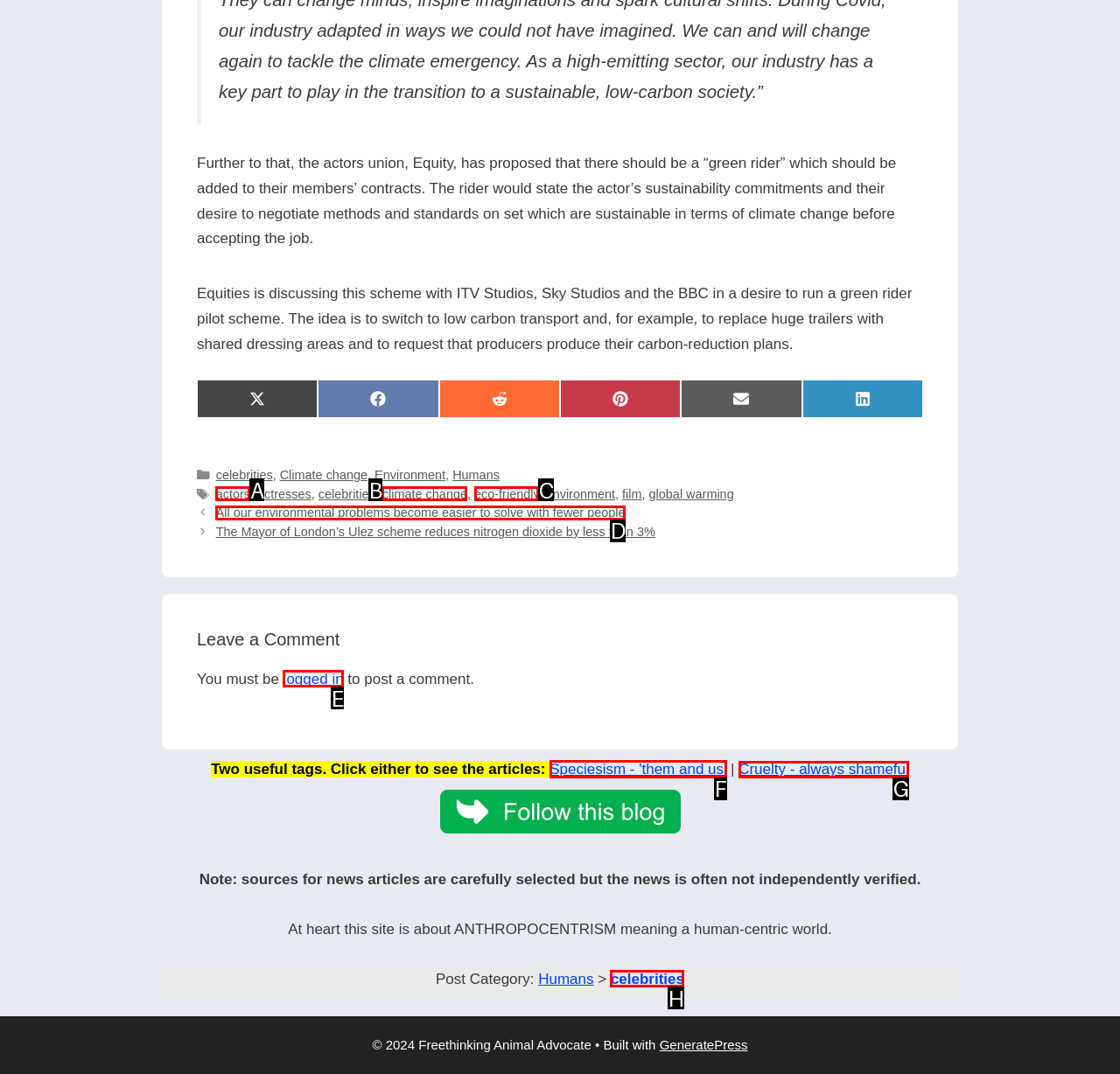Identify the appropriate lettered option to execute the following task: Follow the link to Speciesism - 'them and us'
Respond with the letter of the selected choice.

F